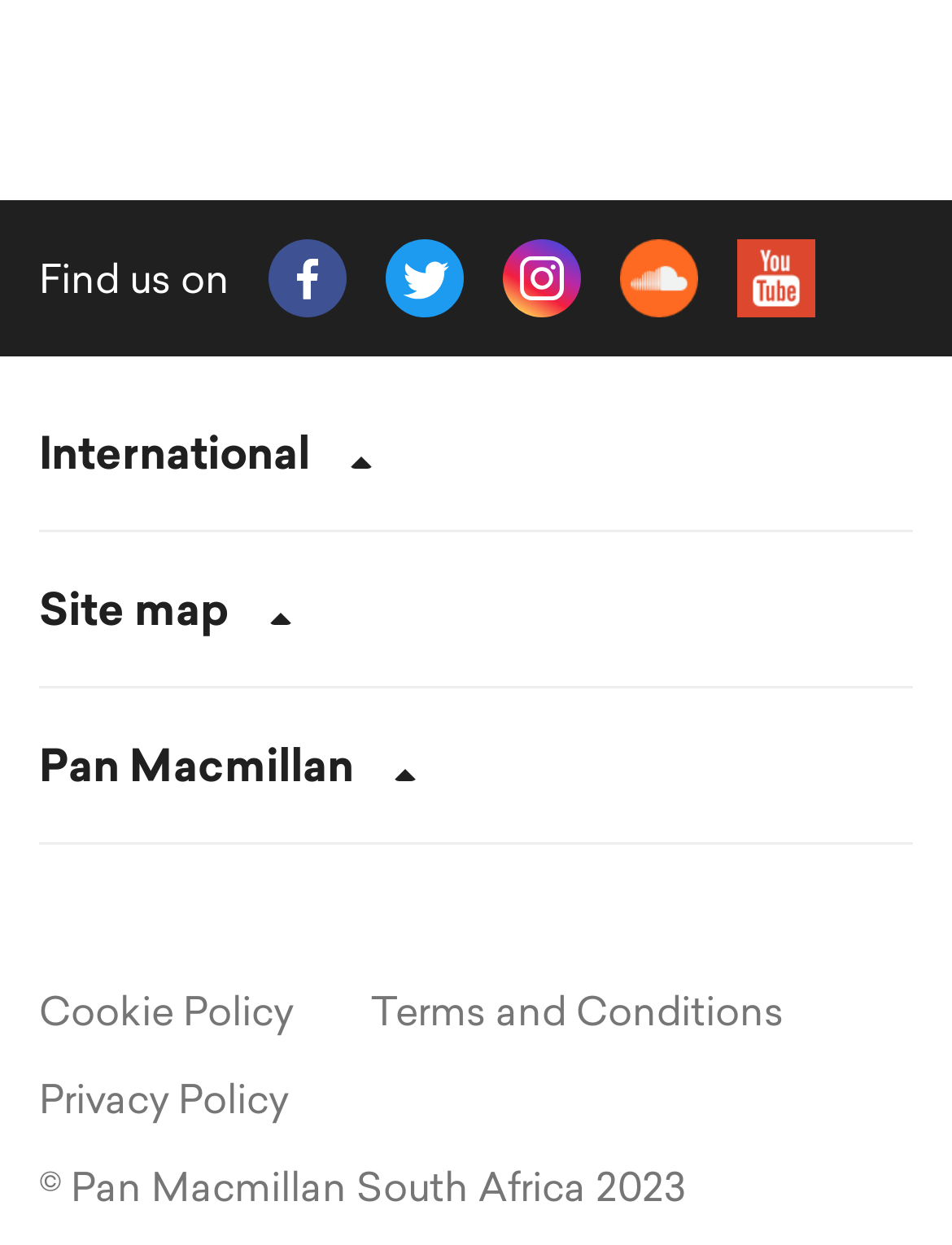How many main categories are available in the menu? Look at the image and give a one-word or short phrase answer.

6